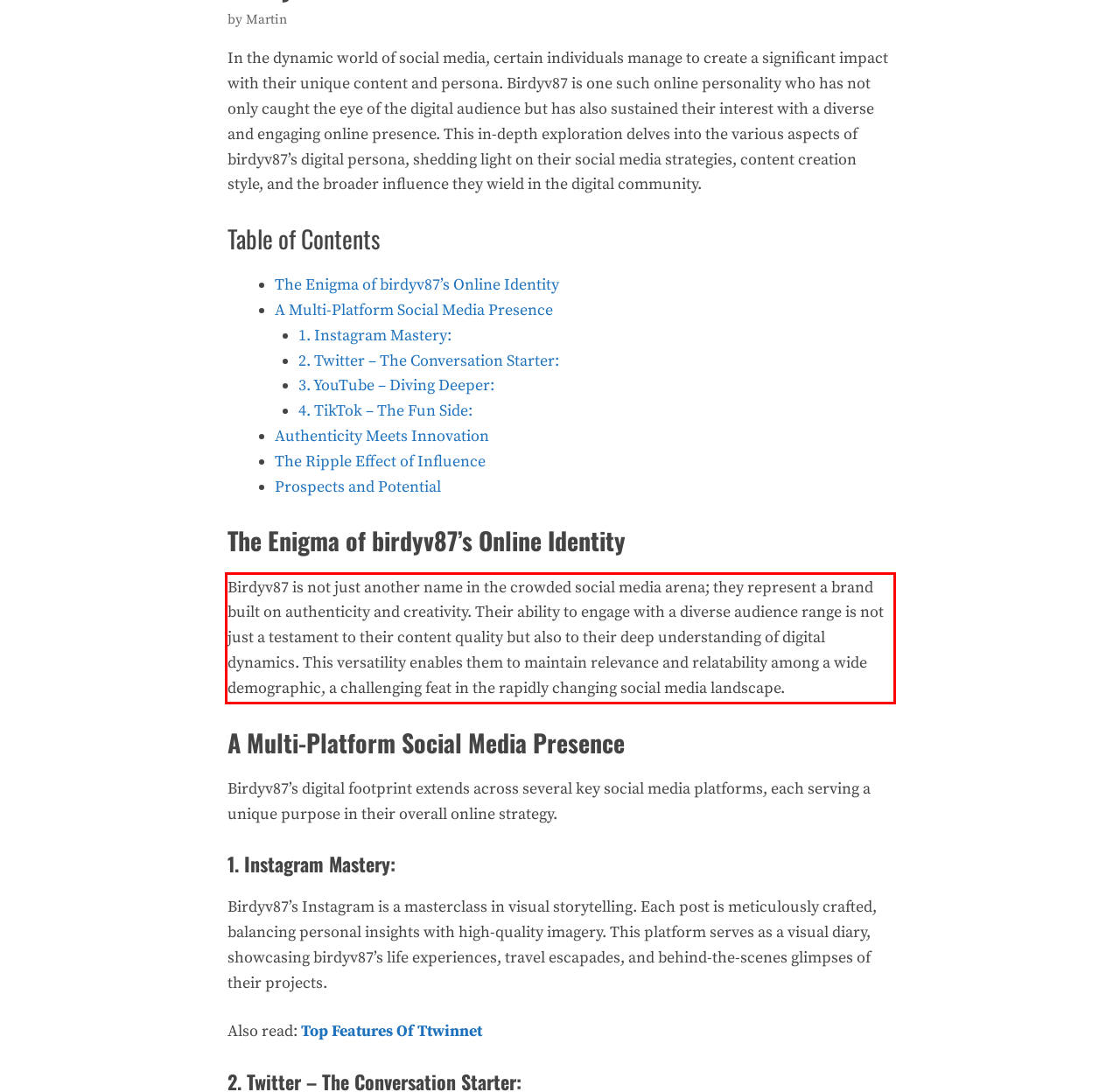Locate the red bounding box in the provided webpage screenshot and use OCR to determine the text content inside it.

Birdyv87 is not just another name in the crowded social media arena; they represent a brand built on authenticity and creativity. Their ability to engage with a diverse audience range is not just a testament to their content quality but also to their deep understanding of digital dynamics. This versatility enables them to maintain relevance and relatability among a wide demographic, a challenging feat in the rapidly changing social media landscape.